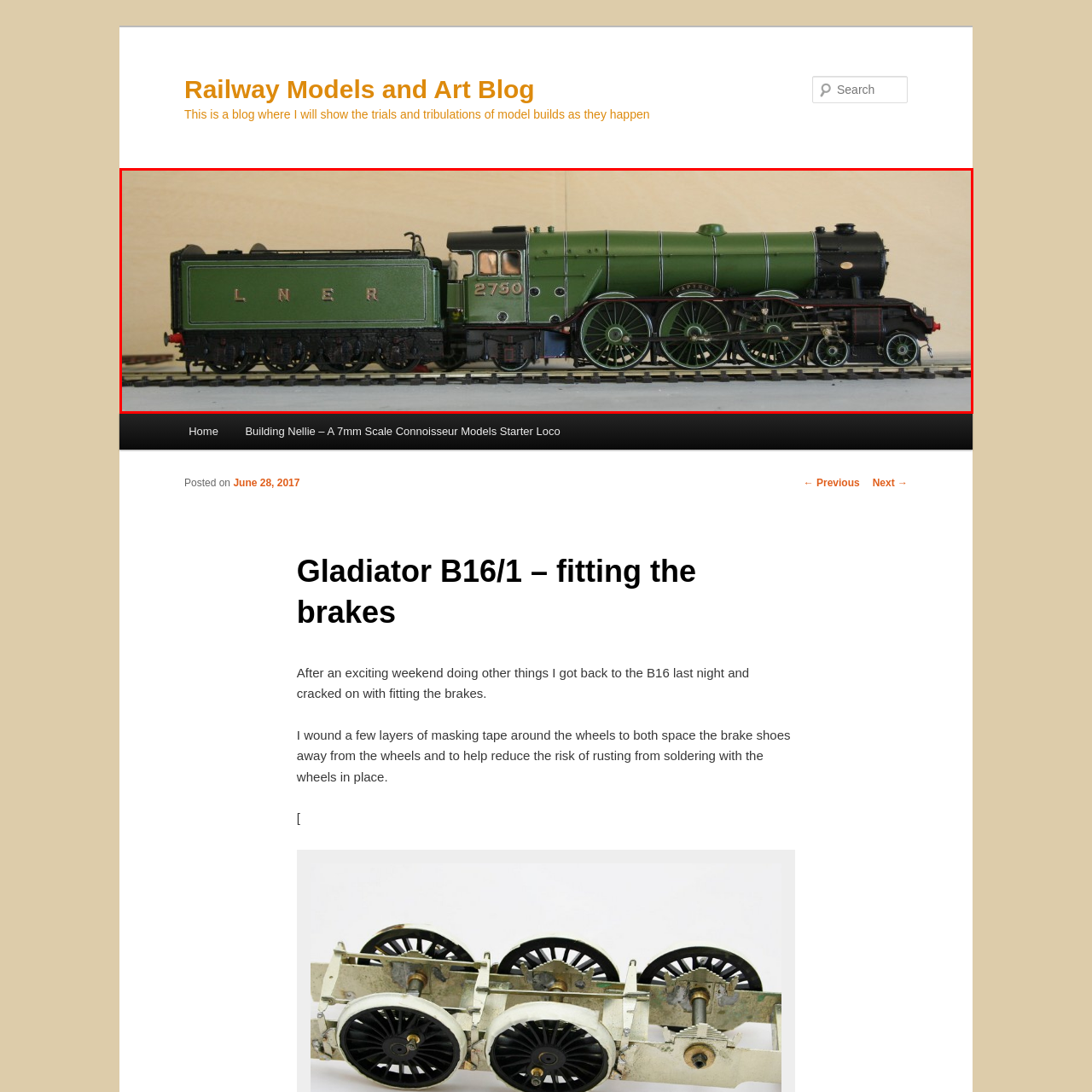Pay attention to the section outlined in red, What is marked on the tender behind the locomotive? 
Reply with a single word or phrase.

LNER